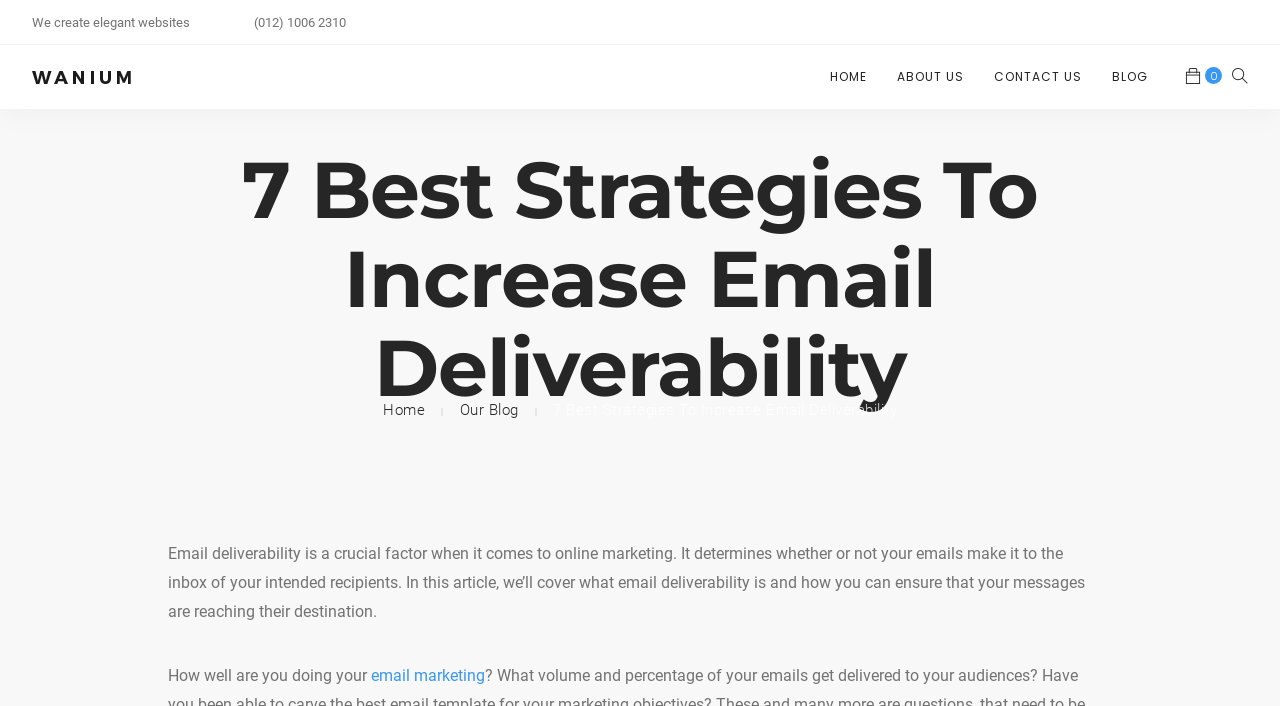What is the company name on the top left?
Examine the image closely and answer the question with as much detail as possible.

I found the company name by looking at the top left corner of the webpage, where I saw a static text 'We create elegant websites' and a link 'Lumlee' with an image next to it, indicating that 'Lumlee' is the company name.